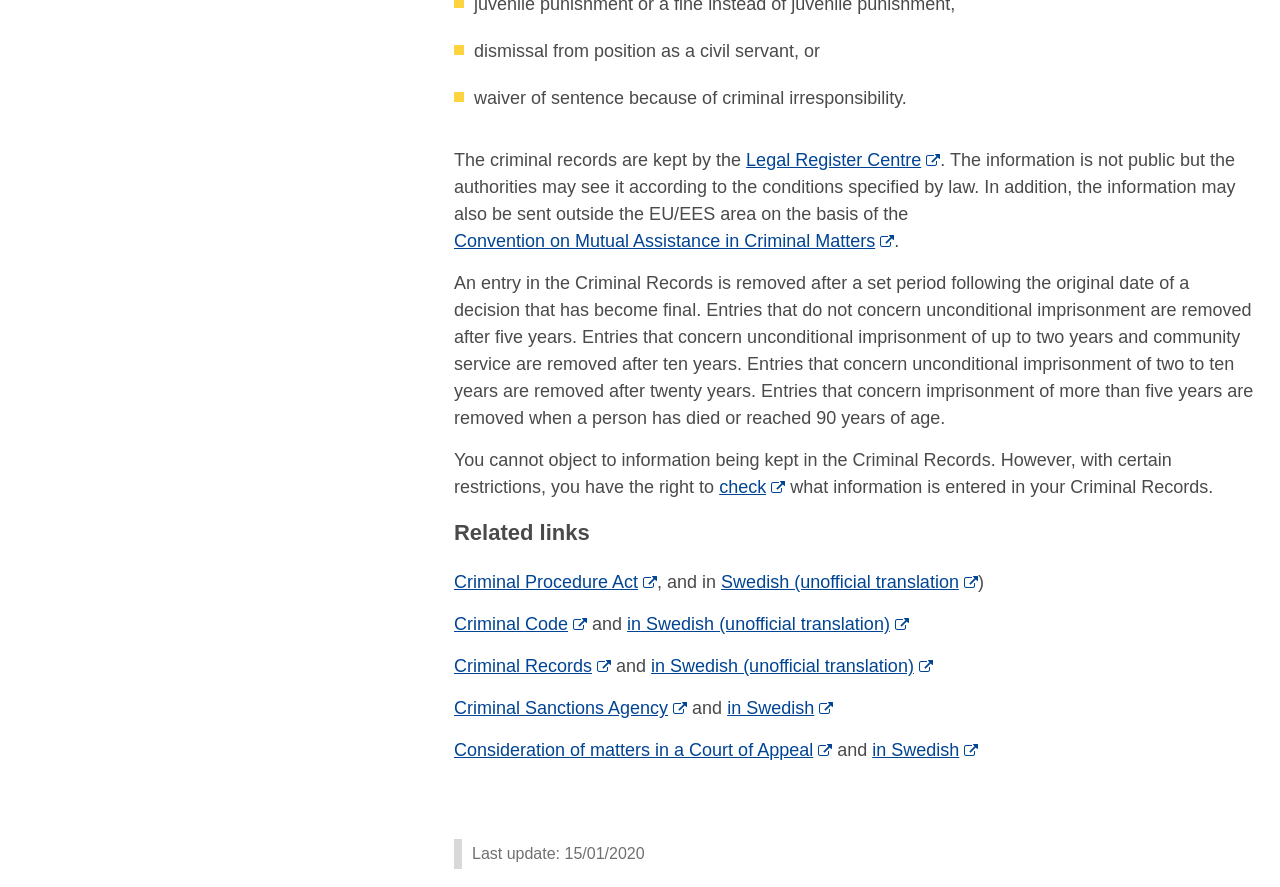Locate the bounding box coordinates of the clickable region to complete the following instruction: "check what information is entered in your Criminal Records."

[0.562, 0.535, 0.613, 0.565]